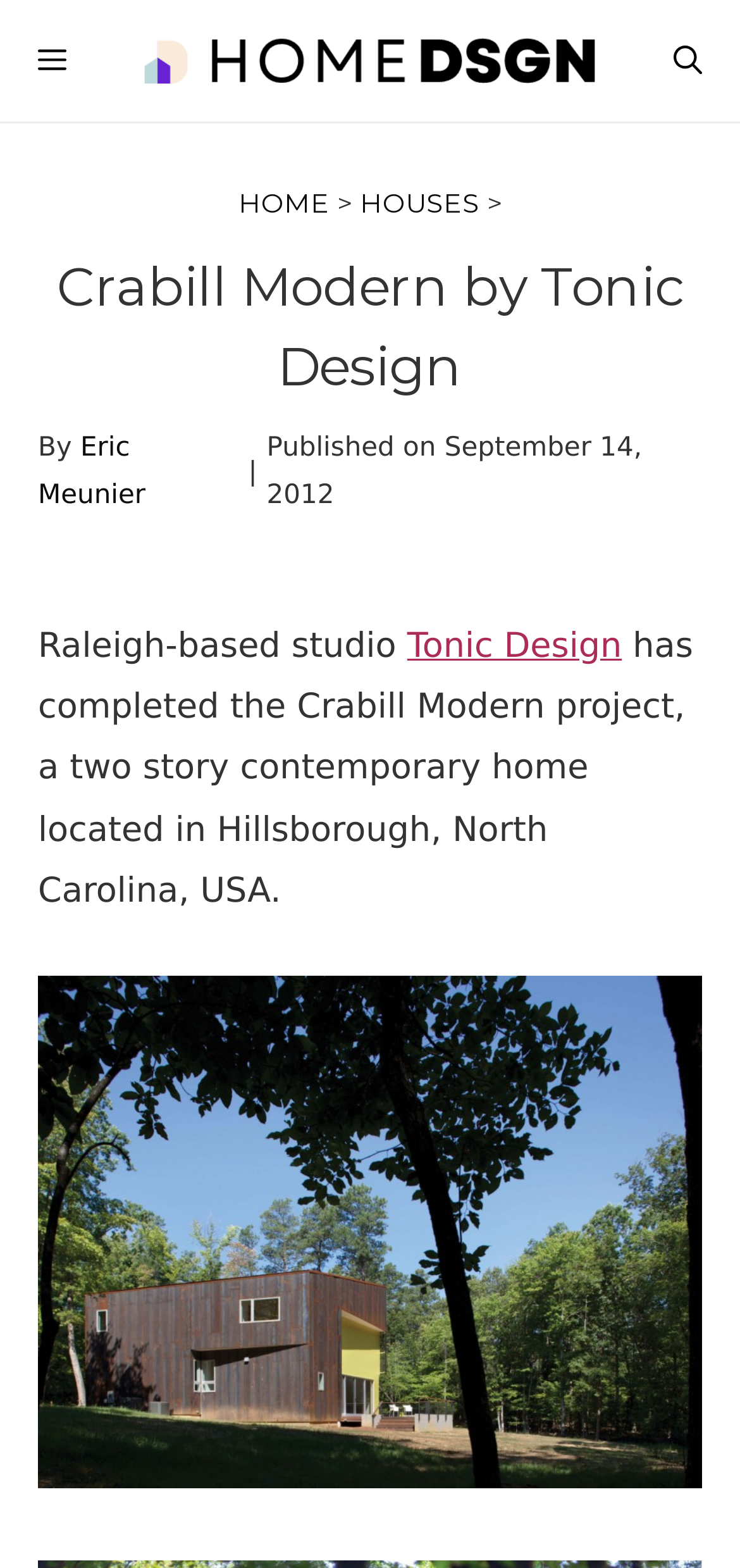Identify the first-level heading on the webpage and generate its text content.

Crabill Modern by Tonic Design